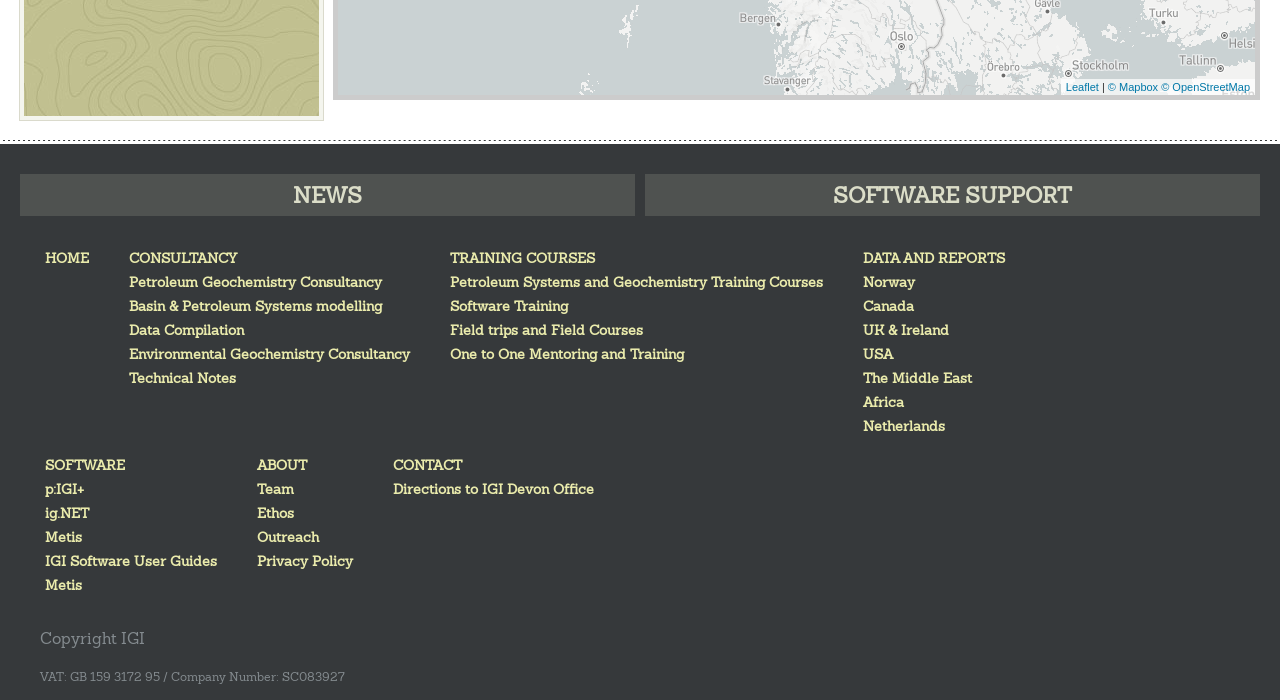Locate the bounding box of the UI element described by: "UK & Ireland" in the given webpage screenshot.

[0.67, 0.454, 0.745, 0.489]